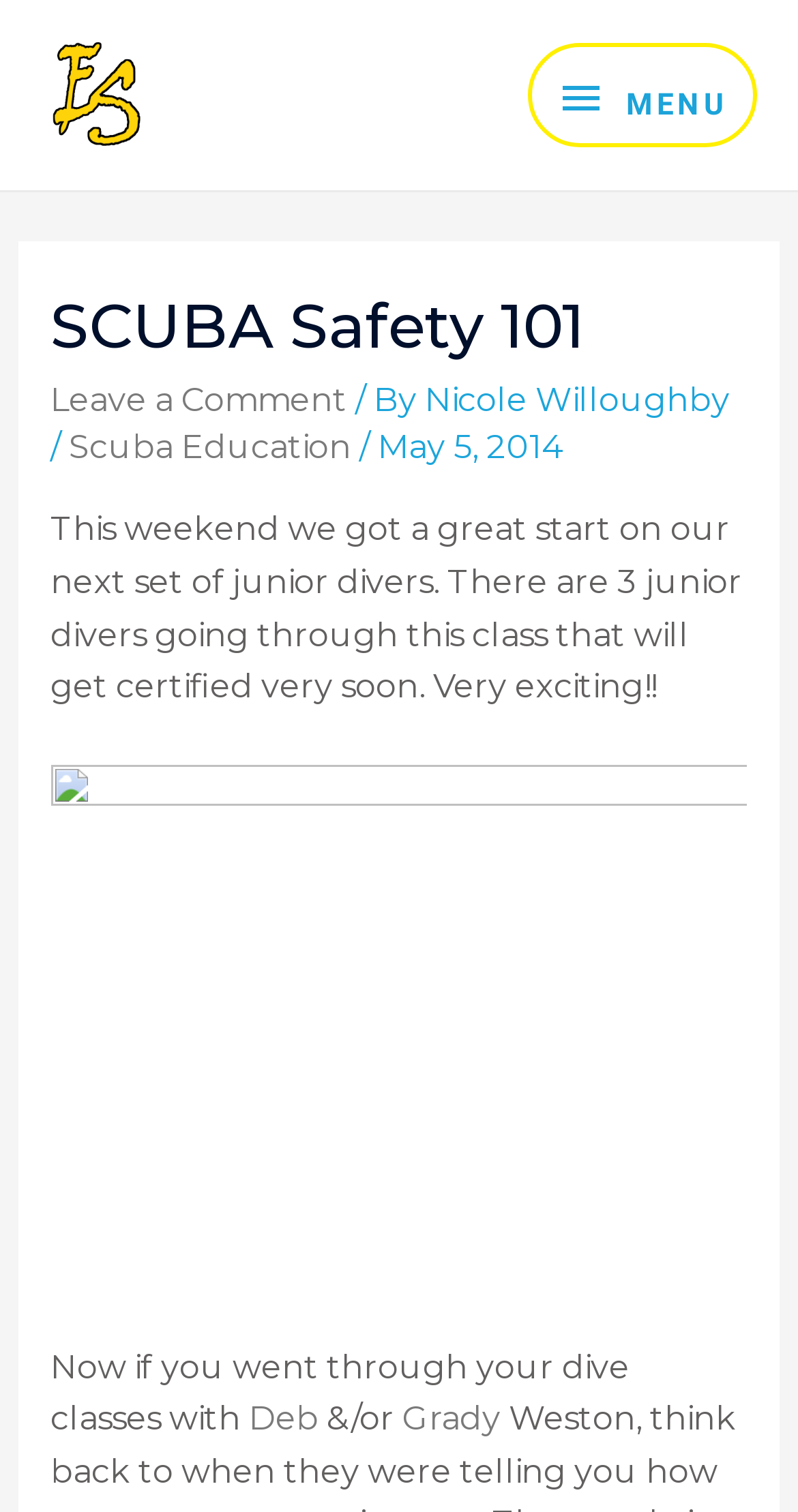Who is the author of the article?
Look at the image and respond with a single word or a short phrase.

Nicole Willoughby